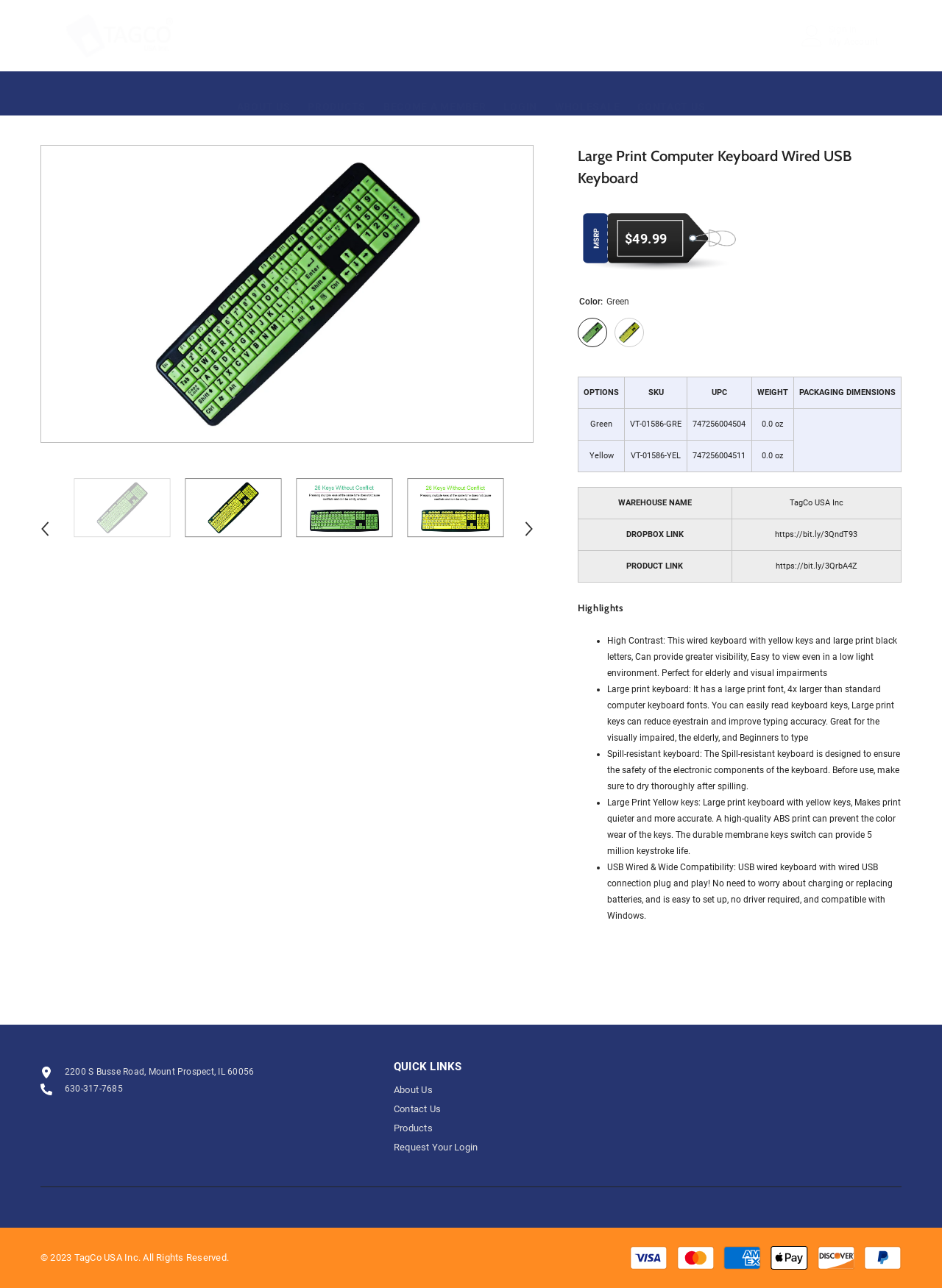Predict the bounding box coordinates for the UI element described as: "About us". The coordinates should be four float numbers between 0 and 1, presented as [left, top, right, bottom].

[0.242, 0.066, 0.317, 0.087]